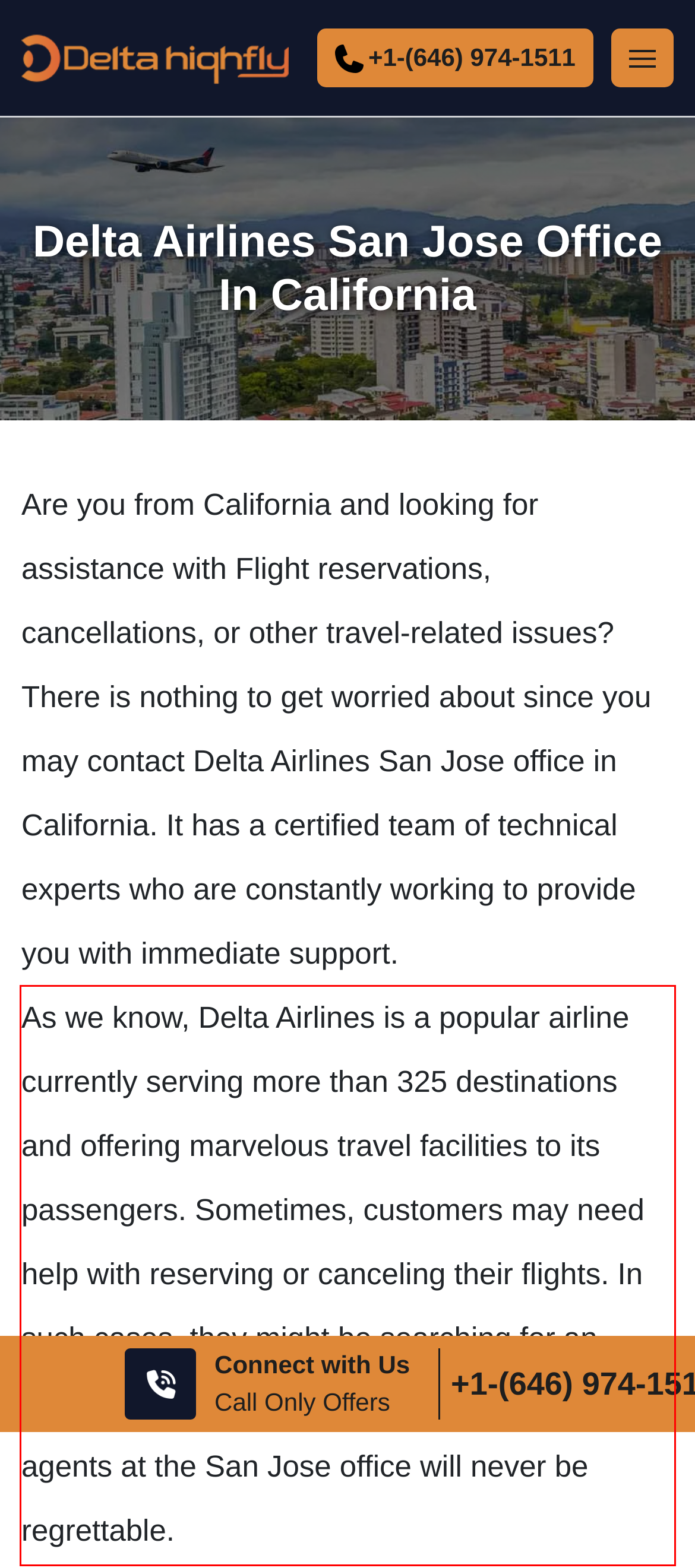Observe the screenshot of the webpage, locate the red bounding box, and extract the text content within it.

As we know, Delta Airlines is a popular airline currently serving more than 325 destinations and offering marvelous travel facilities to its passengers. Sometimes, customers may need help with reserving or canceling their flights. In such cases, they might be searching for an immediate solution. Getting in touch with travel agents at the San Jose office will never be regrettable.